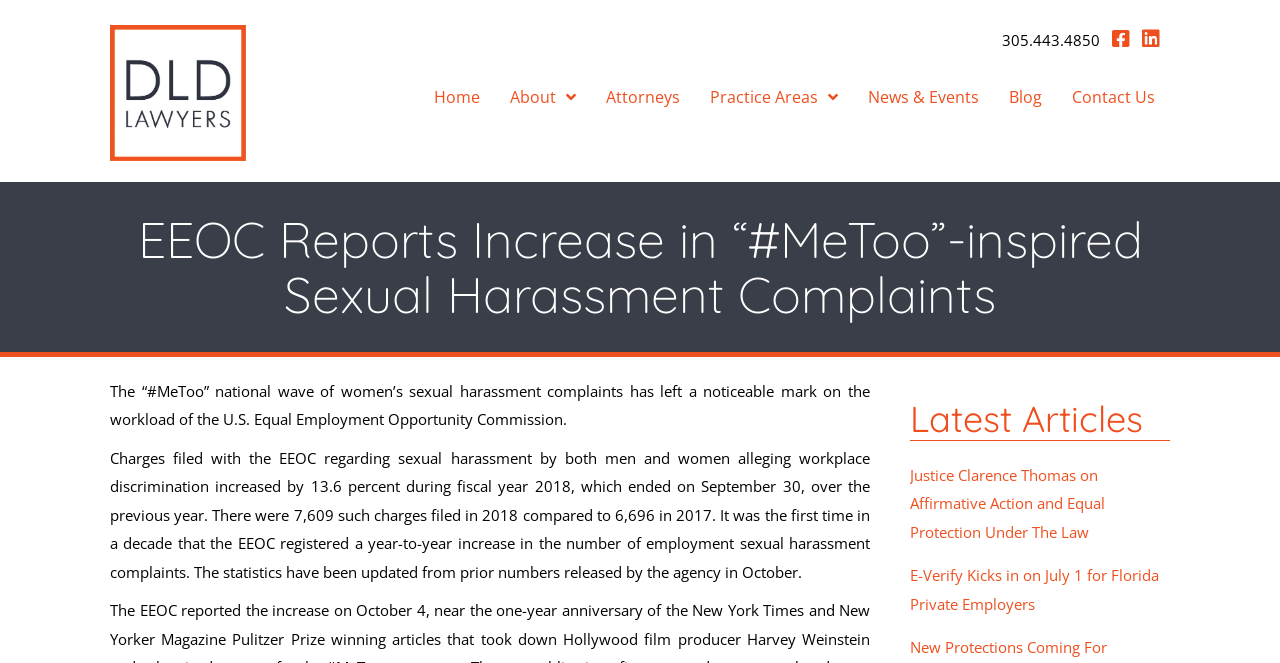From the screenshot, find the bounding box of the UI element matching this description: "News & Events". Supply the bounding box coordinates in the form [left, top, right, bottom], each a float between 0 and 1.

[0.67, 0.119, 0.773, 0.174]